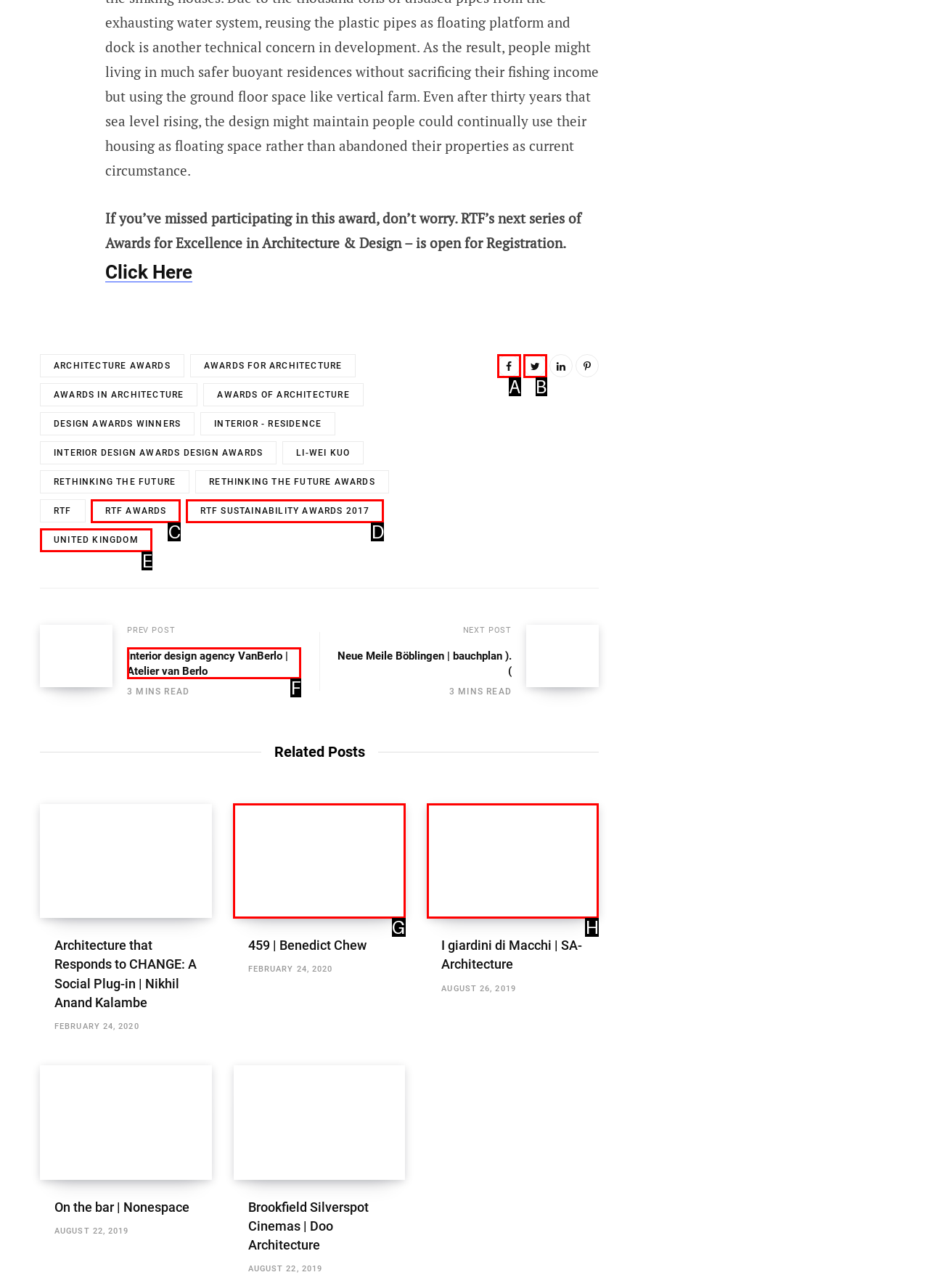Choose the HTML element to click for this instruction: Read the article 'Interior design agency VanBerlo | Atelier van Berlo' Answer with the letter of the correct choice from the given options.

F